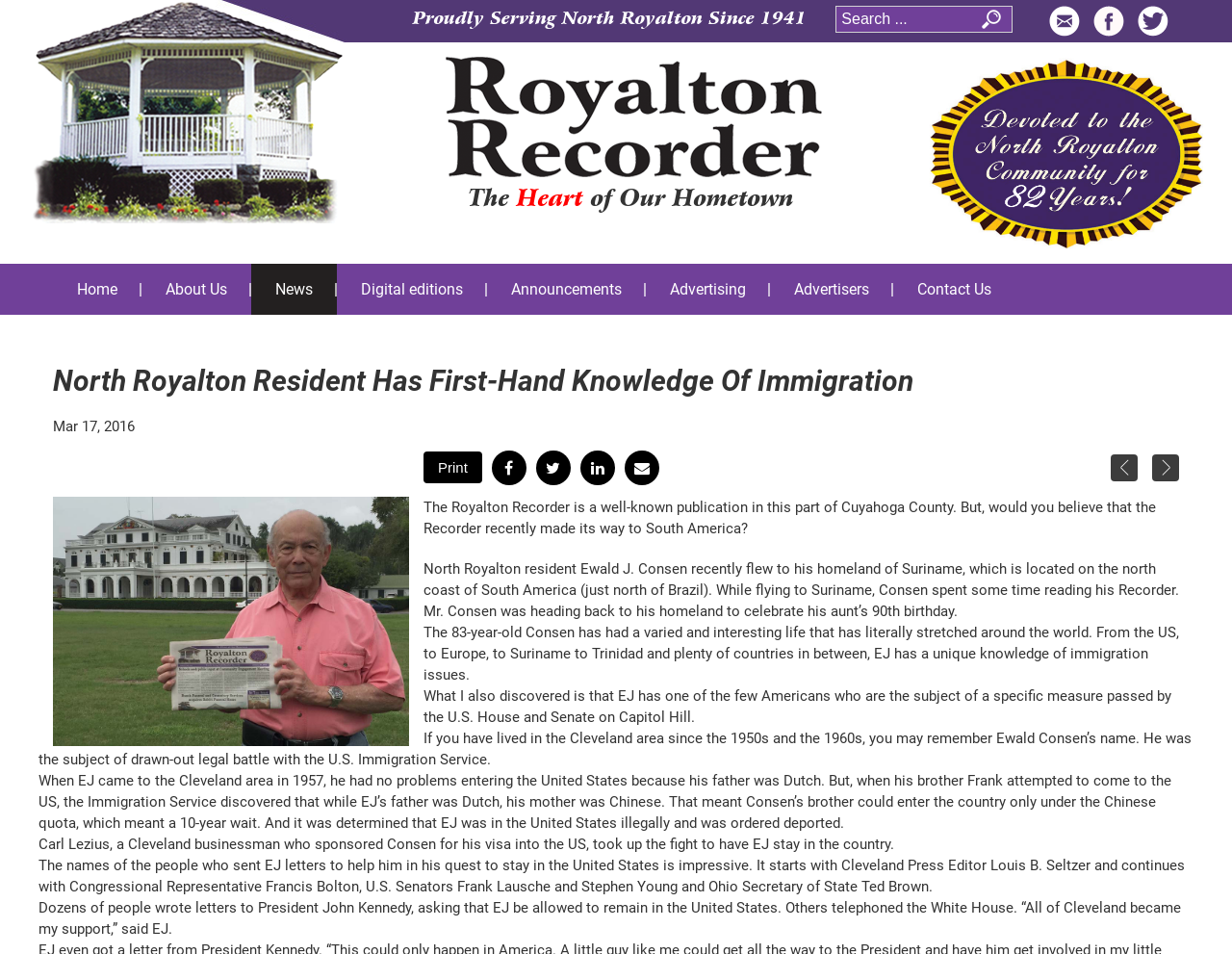Answer the following query with a single word or phrase:
What is the name of the publication mentioned on the webpage?

Royalton Recorder